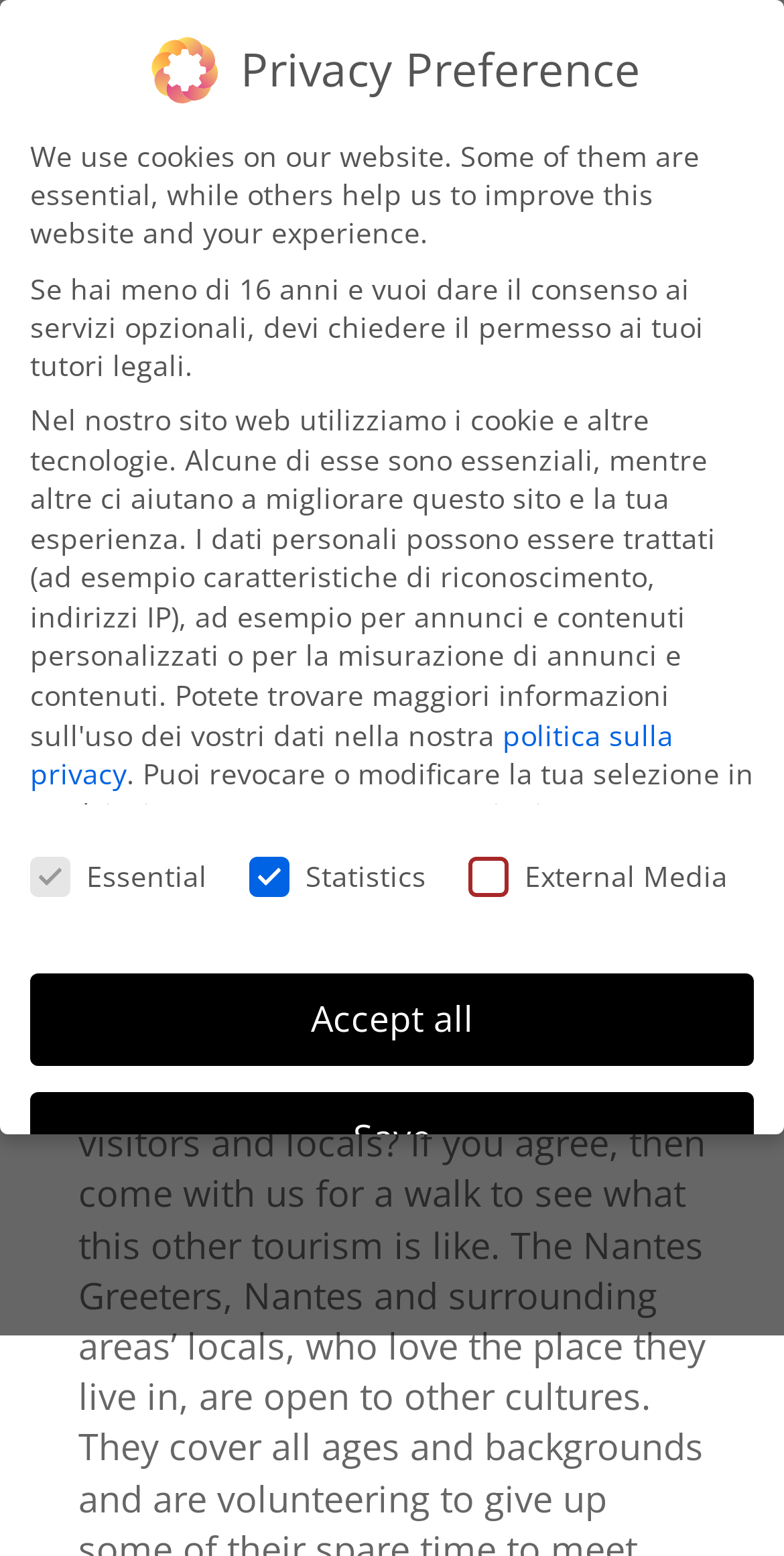Can you determine the bounding box coordinates of the area that needs to be clicked to fulfill the following instruction: "Click the politica sulla privacy link"?

[0.038, 0.46, 0.859, 0.51]